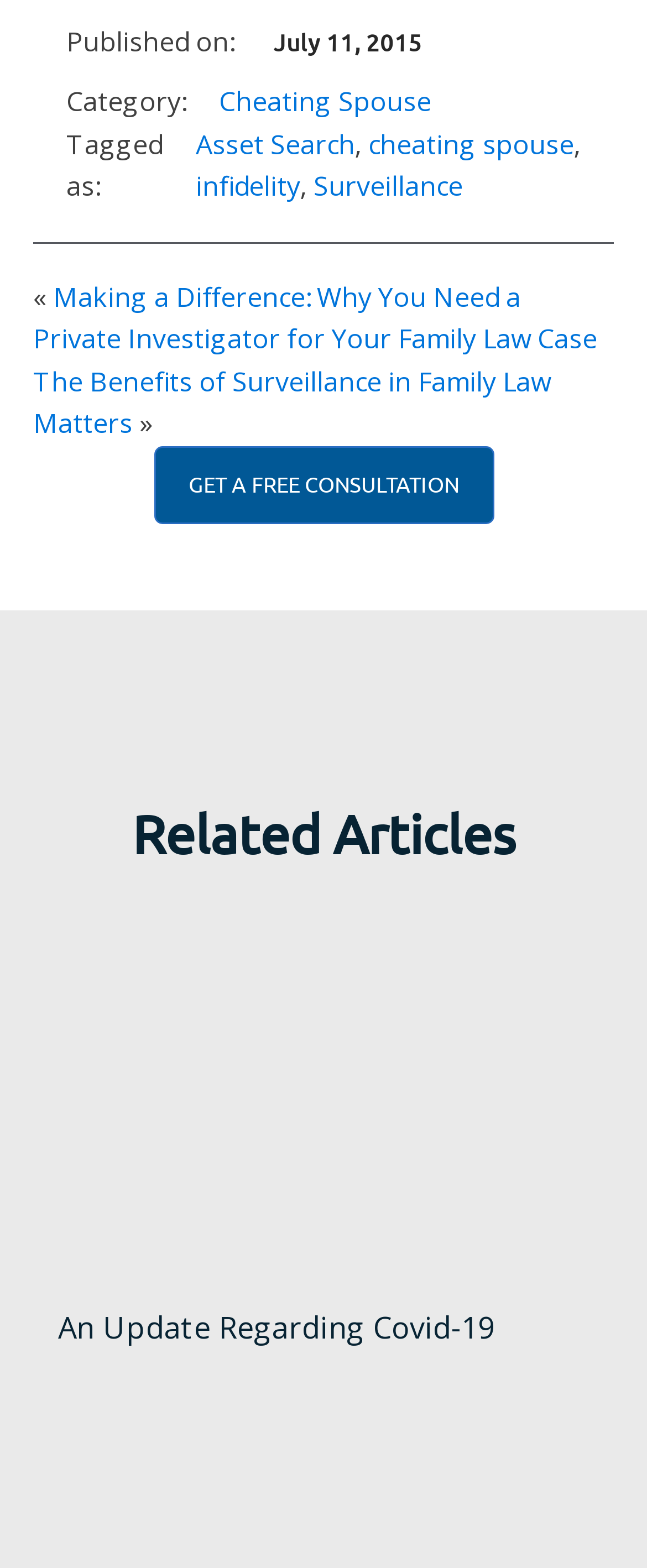Predict the bounding box coordinates of the area that should be clicked to accomplish the following instruction: "Click on 'GET A FREE CONSULTATION'". The bounding box coordinates should consist of four float numbers between 0 and 1, i.e., [left, top, right, bottom].

[0.237, 0.285, 0.763, 0.334]